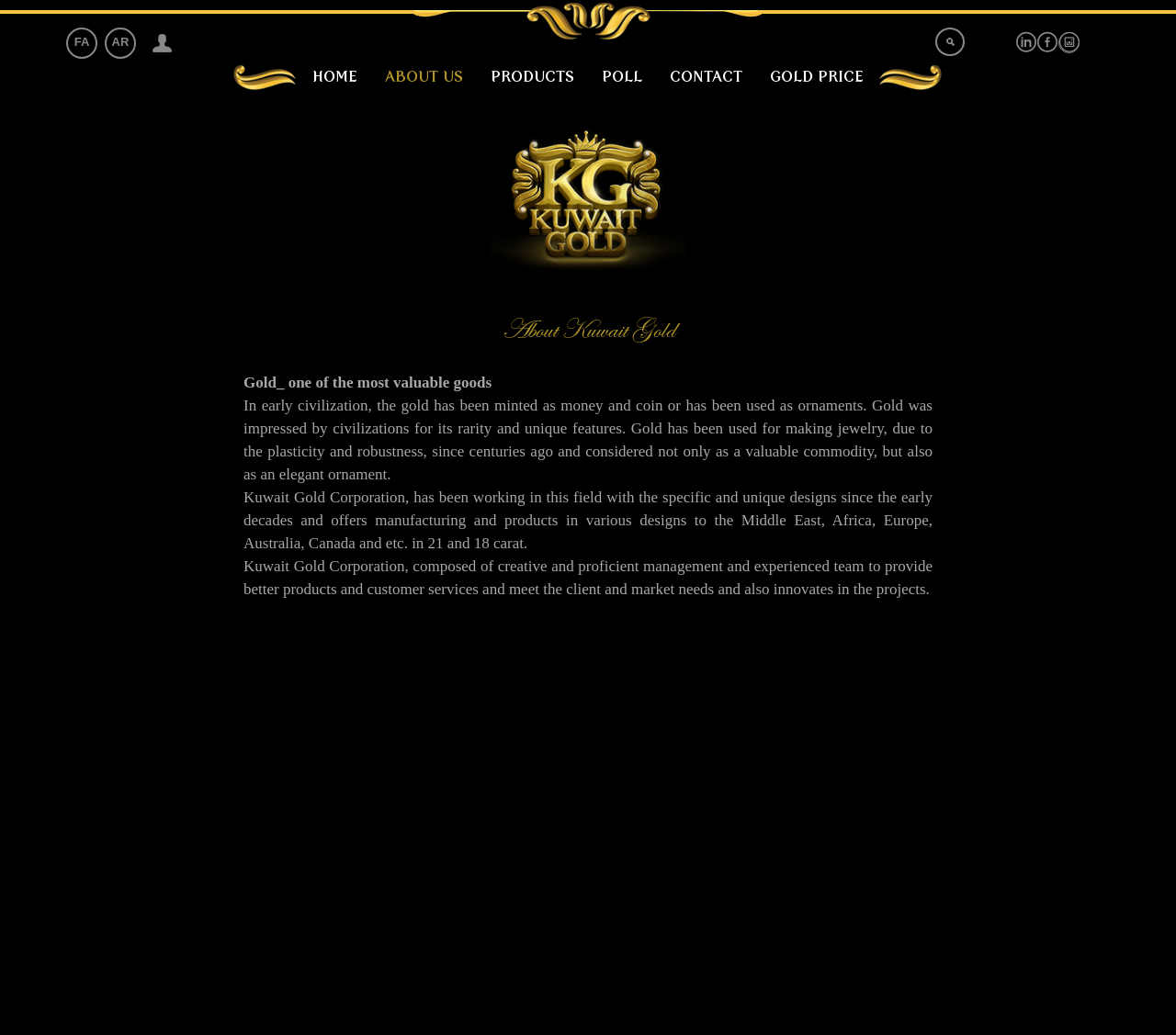Based on the description "2004-2005", find the bounding box of the specified UI element.

None